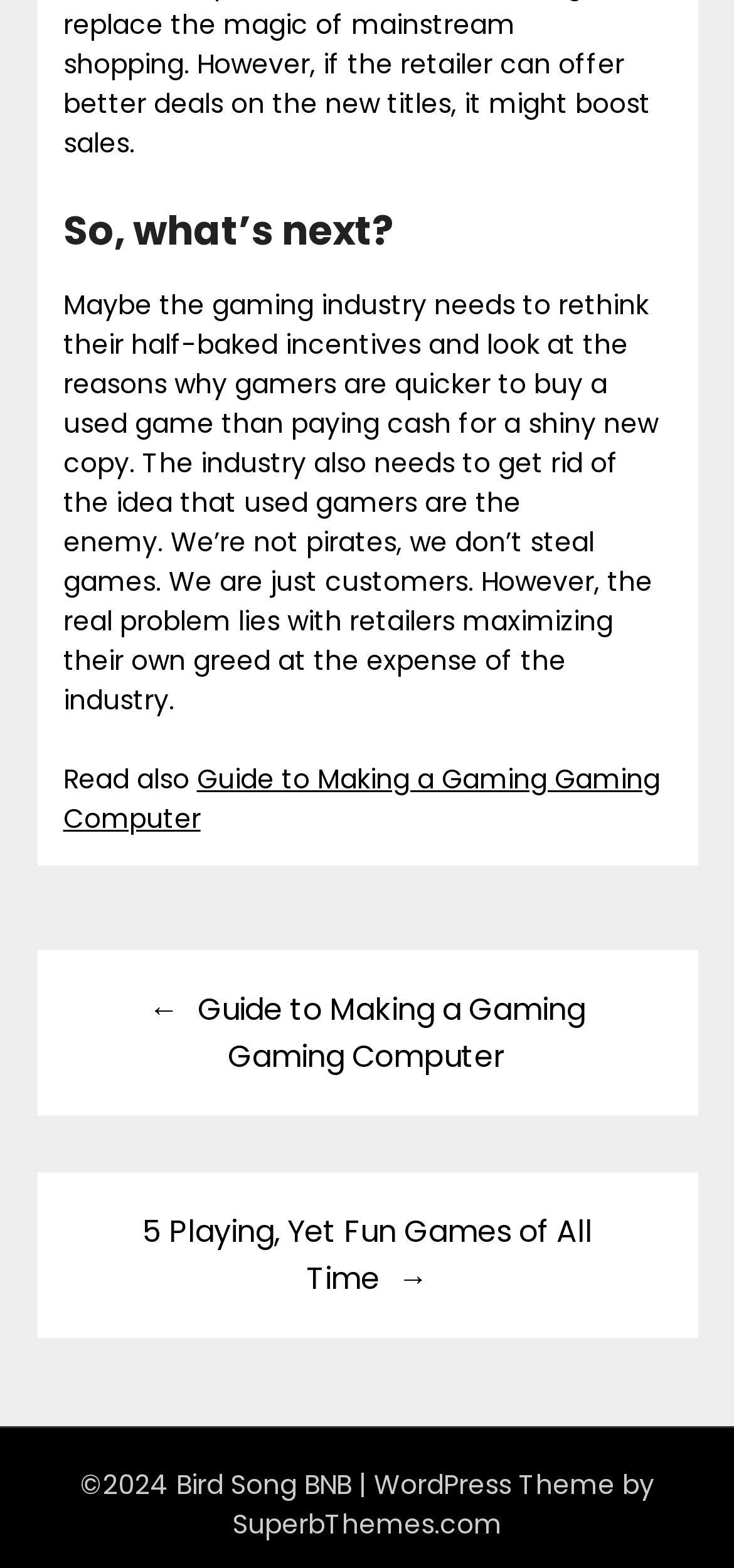Examine the image carefully and respond to the question with a detailed answer: 
What is the title of the related article?

The title of the related article can be found in the link element with ID 177, which points to an article with the title 'Guide to Making a Gaming Computer'.